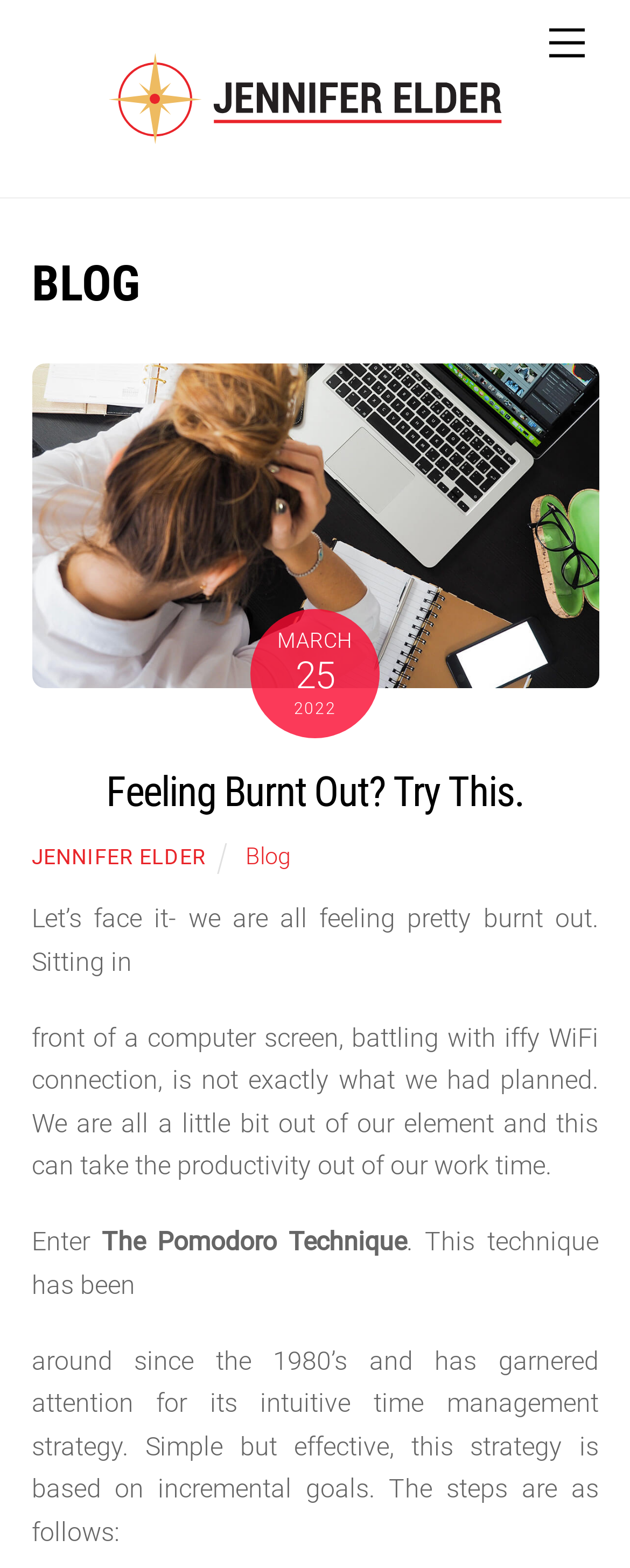Bounding box coordinates are specified in the format (top-left x, top-left y, bottom-right x, bottom-right y). All values are floating point numbers bounded between 0 and 1. Please provide the bounding box coordinate of the region this sentence describes: title="Jennifer Elder | Business Coach"

[0.05, 0.086, 0.924, 0.114]